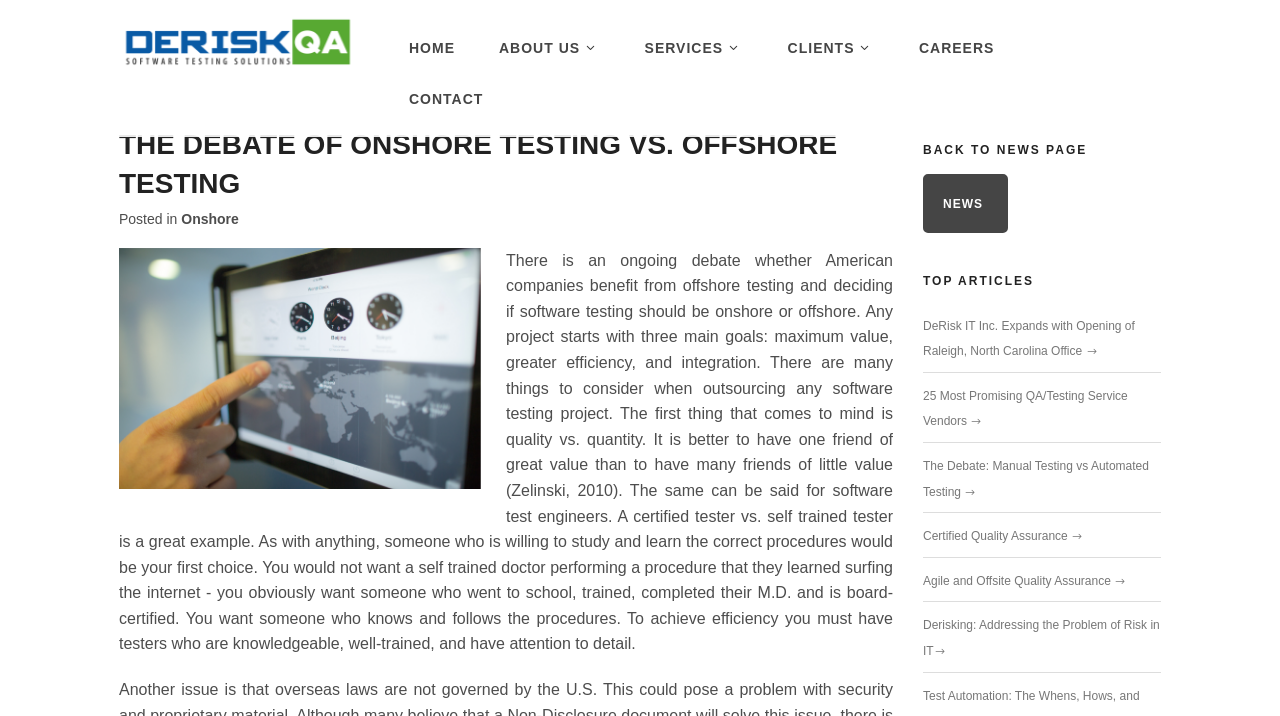Can you show the bounding box coordinates of the region to click on to complete the task described in the instruction: "Learn more about 'FUNCTIONAL TESTING'"?

[0.11, 0.279, 0.246, 0.311]